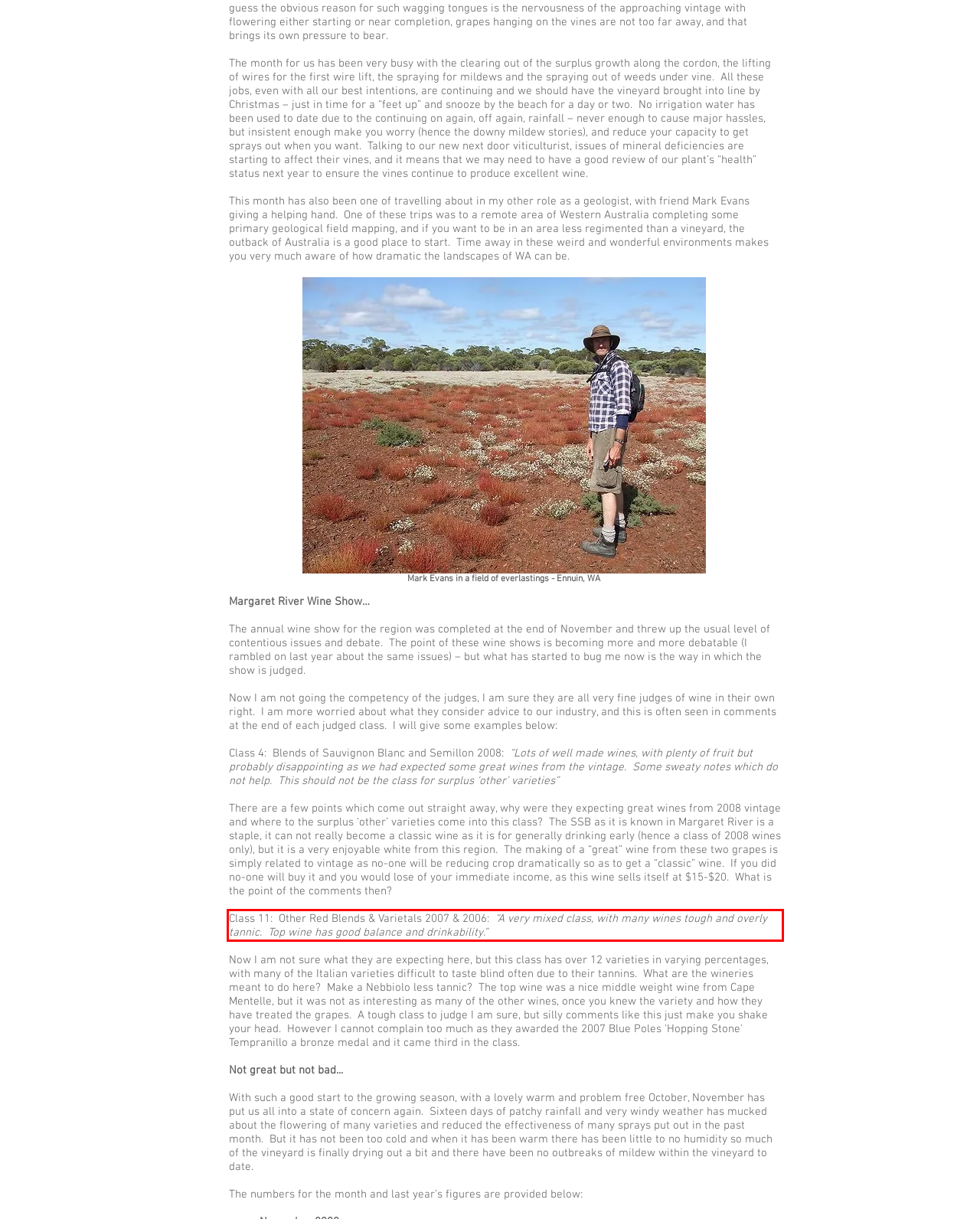Using the provided screenshot of a webpage, recognize the text inside the red rectangle bounding box by performing OCR.

Class 11: Other Red Blends & Varietals 2007 & 2006: “A very mixed class, with many wines tough and overly tannic. Top wine has good balance and drinkability.”